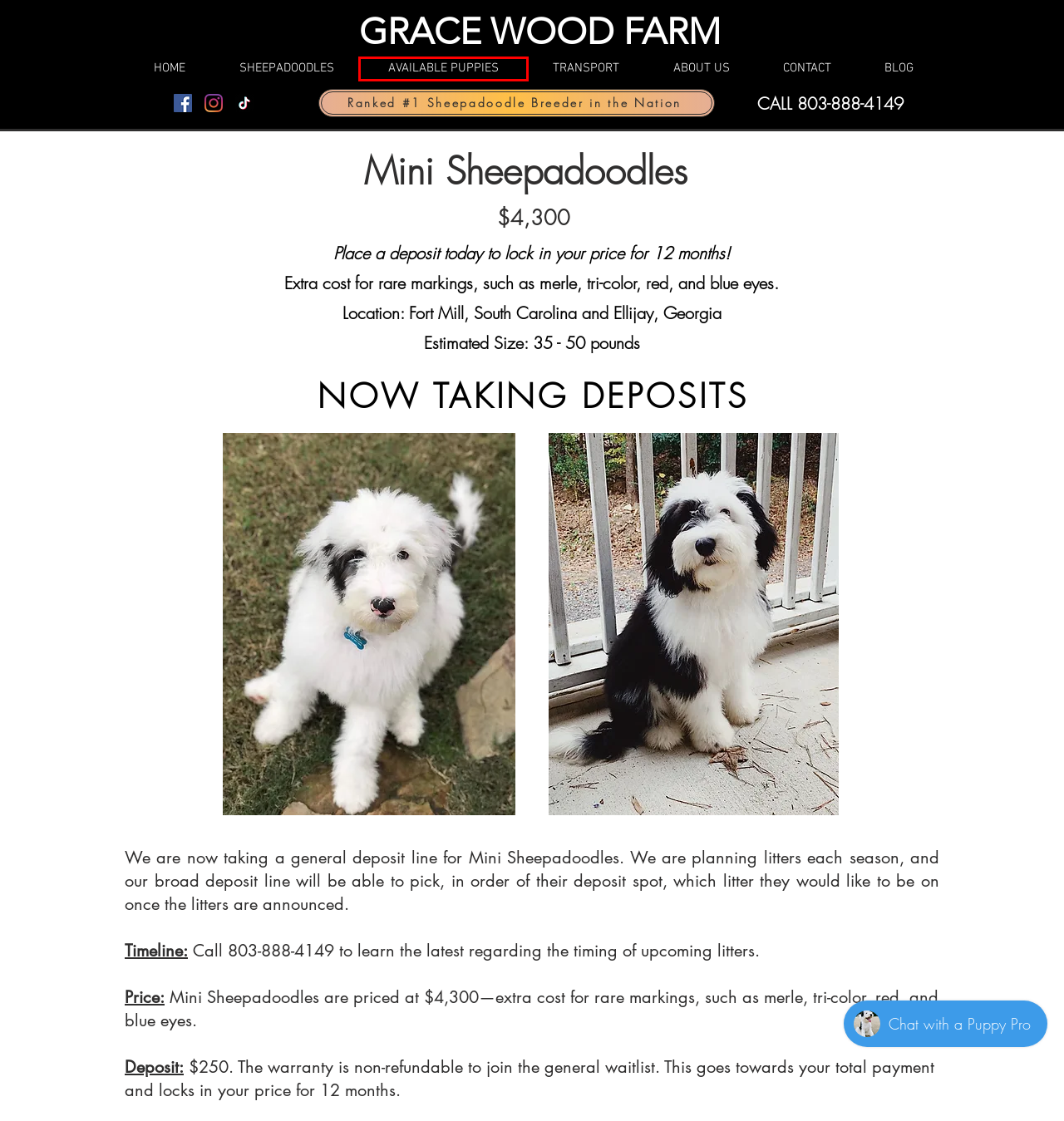Examine the screenshot of a webpage with a red bounding box around a specific UI element. Identify which webpage description best matches the new webpage that appears after clicking the element in the red bounding box. Here are the candidates:
A. Sheepadoodle Puppies  – Mini Sheepadoodle Puppies – Top Sheepadoodle Breeder | Grace Wood Farm
B. Puppy Transport – Dog Delivery Service | Grace Wood Farm
C. Privacy Policy | Grace Wood Farm
D. AVAILABLE PUPPIES | Grace Wood Farm
E. Terms & Conditions | Grace Wood Farm
F. BLOG | Grace Wood Farm
G. Mini Mamas + Daddies | Grace Wood Farm
H. ABOUT US | Grace Wood Farm

D